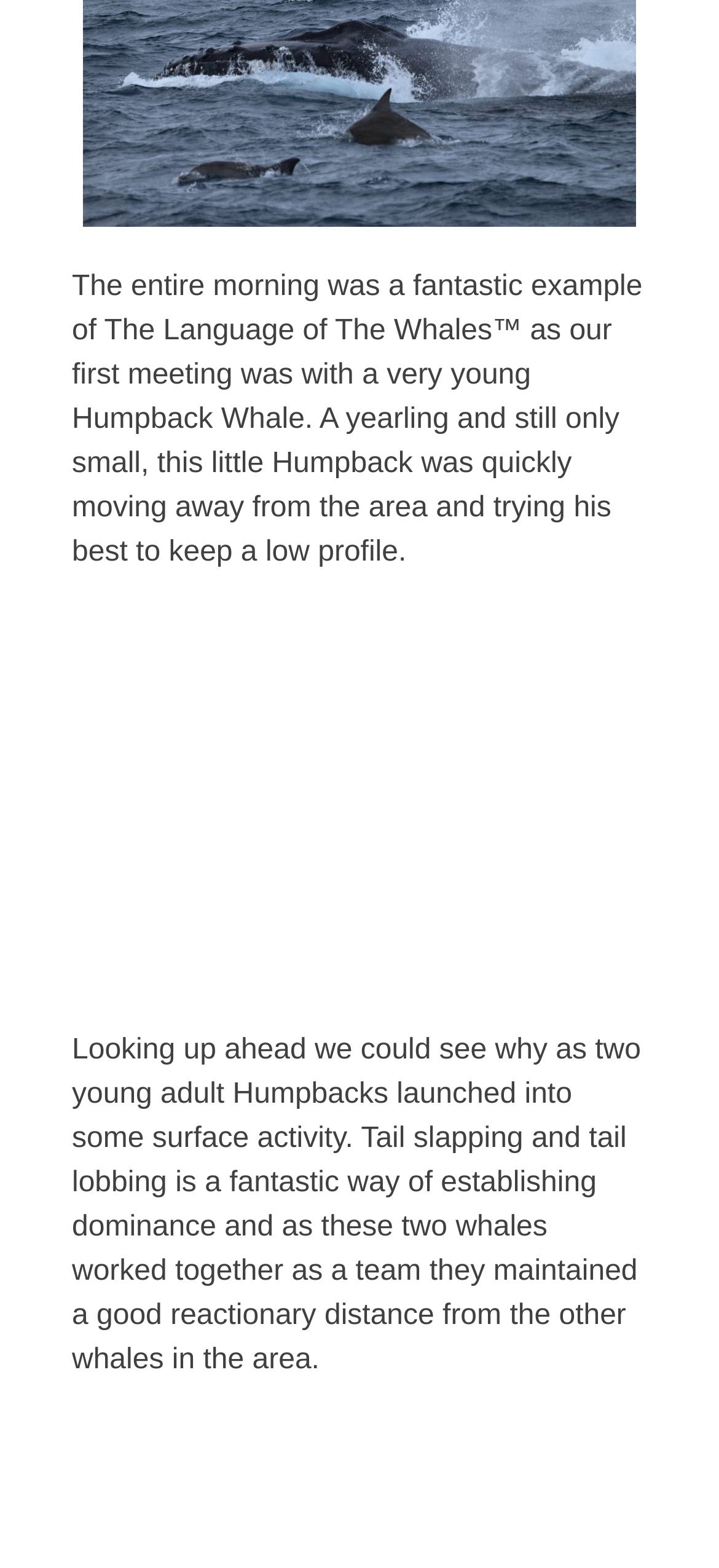Based on the element description: "Jersey Shore Whale Watching", identify the bounding box coordinates for this UI element. The coordinates must be four float numbers between 0 and 1, listed as [left, top, right, bottom].

[0.123, 0.904, 0.915, 0.928]